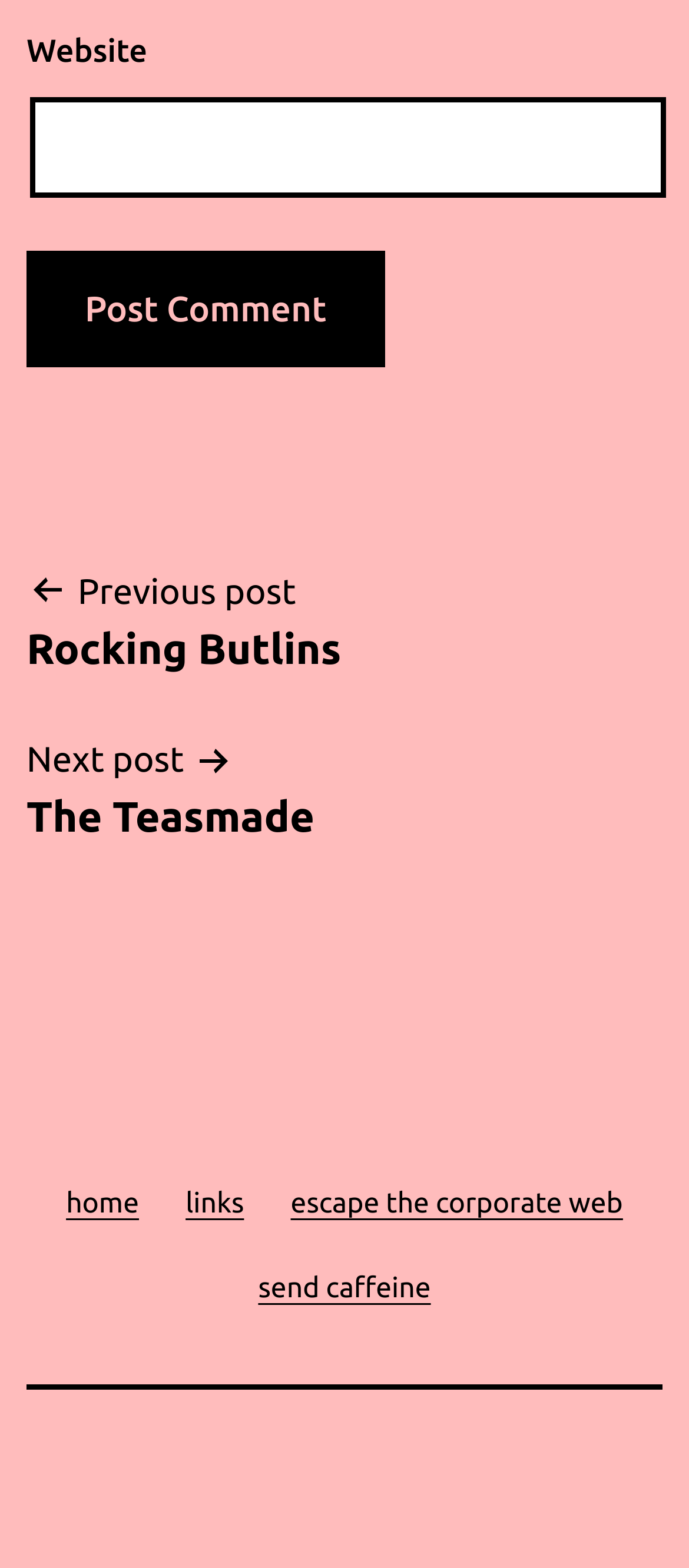What are the navigation options?
Give a single word or phrase answer based on the content of the image.

Posts, Secondary menu